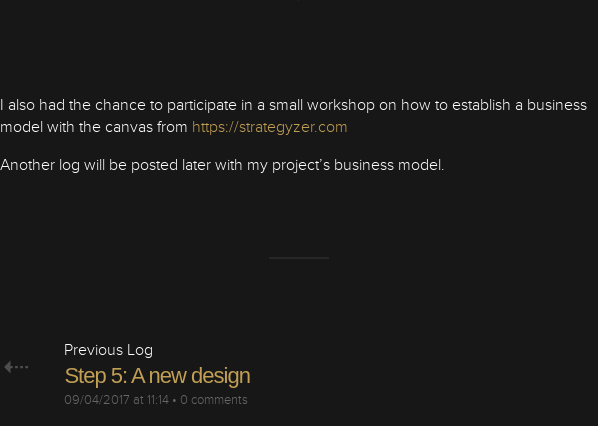Examine the screenshot and answer the question in as much detail as possible: How many comments are on the post?

The number of comments on the post can be found at the bottom of the image, where it is indicated that there are currently no comments on the post.